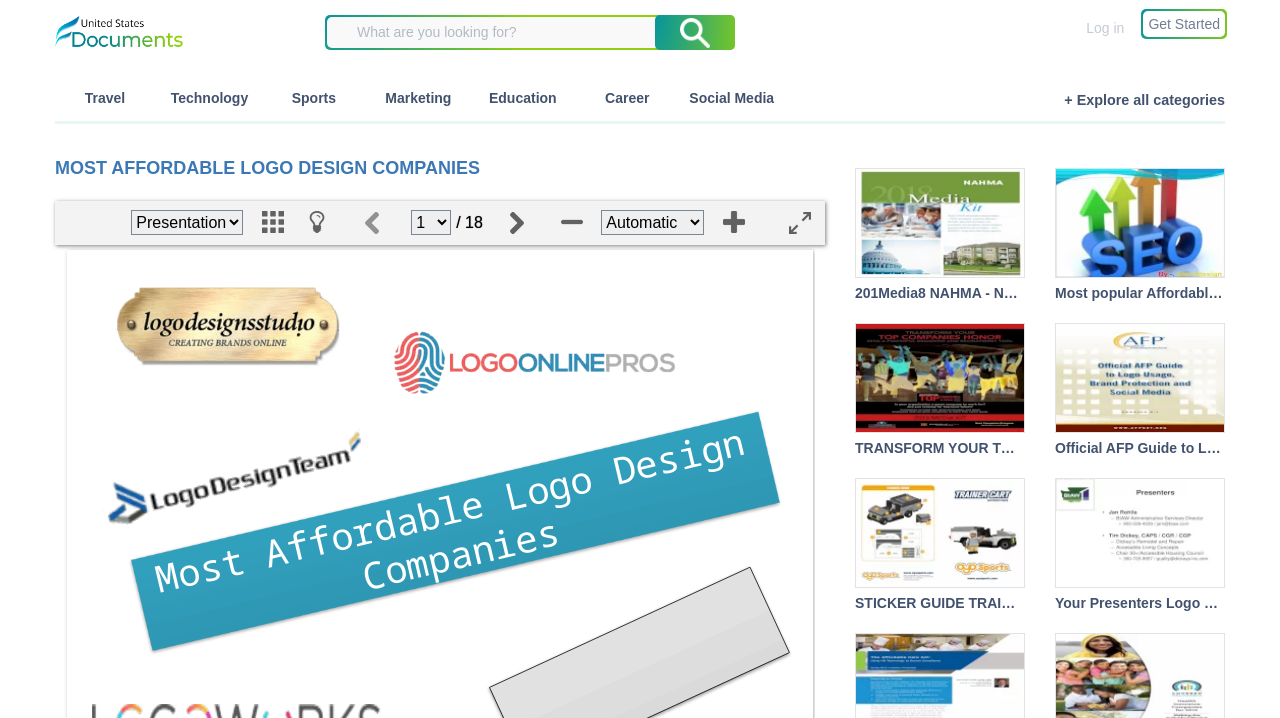Find the bounding box coordinates corresponding to the UI element with the description: "parent_node: Presentation title="Fullscreen"". The coordinates should be formatted as [left, top, right, bottom], with values as floats between 0 and 1.

[0.613, 0.291, 0.637, 0.333]